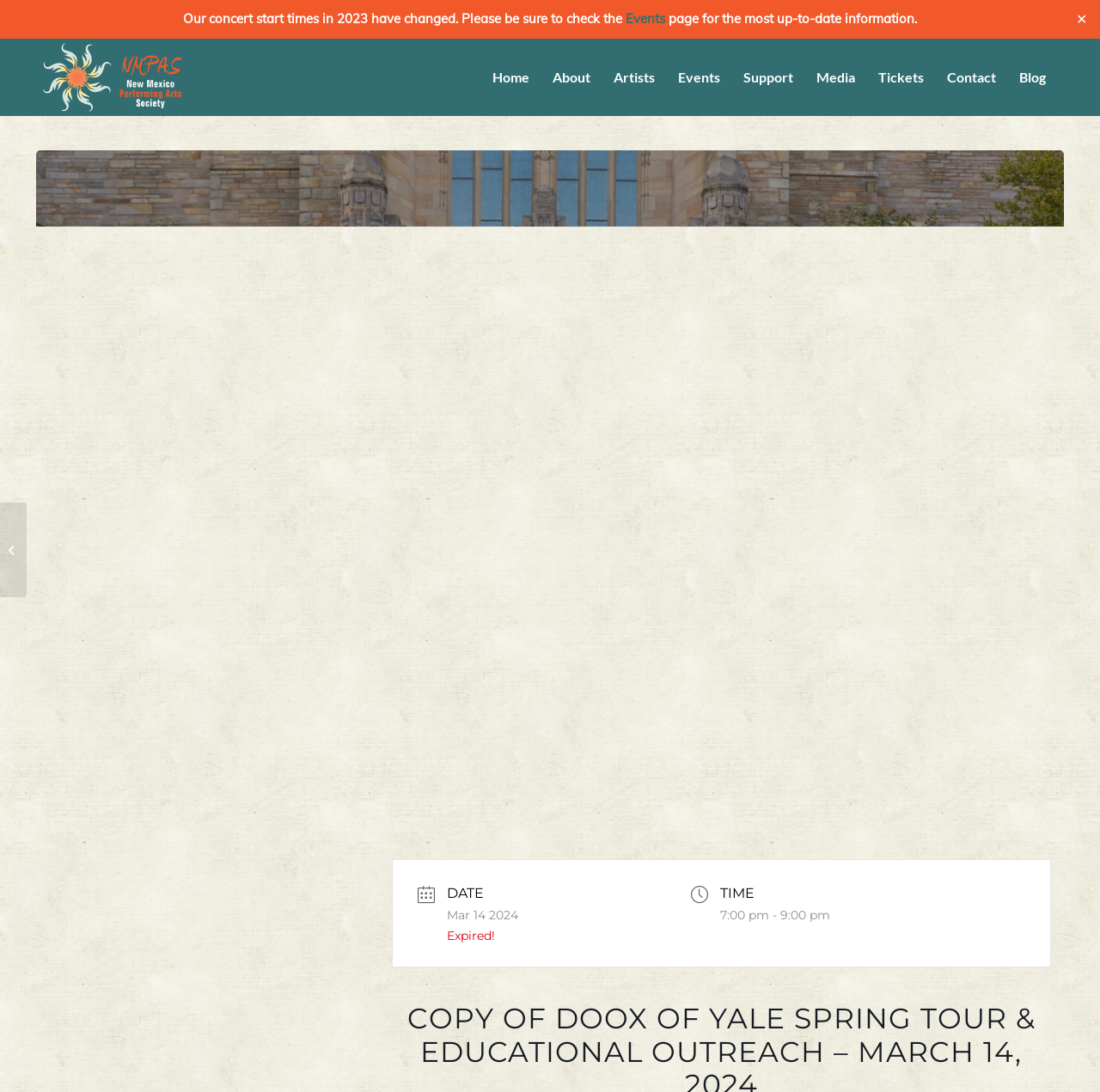Using the description: "Contact", identify the bounding box of the corresponding UI element in the screenshot.

[0.85, 0.035, 0.916, 0.106]